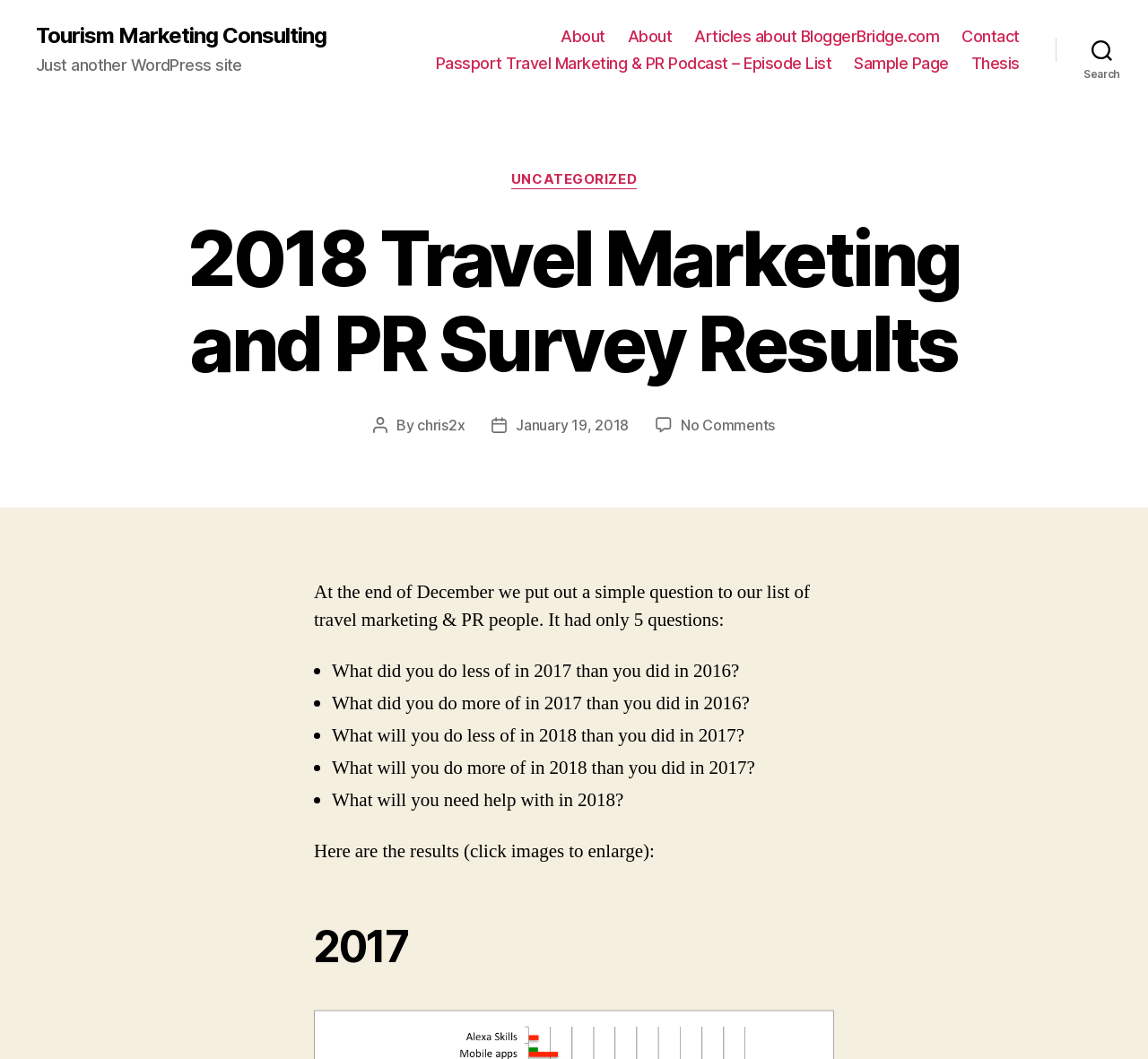What is the author of the article?
From the image, provide a succinct answer in one word or a short phrase.

chris2x